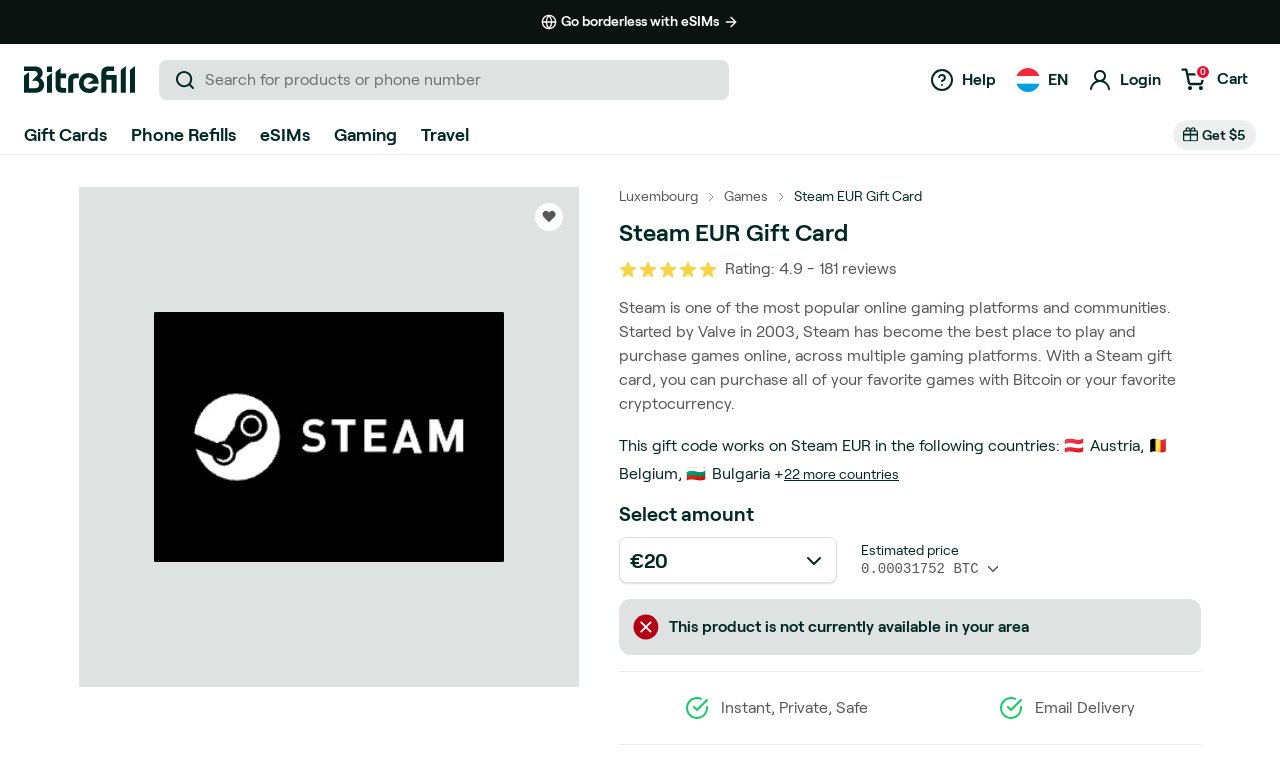Please give a succinct answer using a single word or phrase:
What is the delivery method of the gift card?

Email Delivery